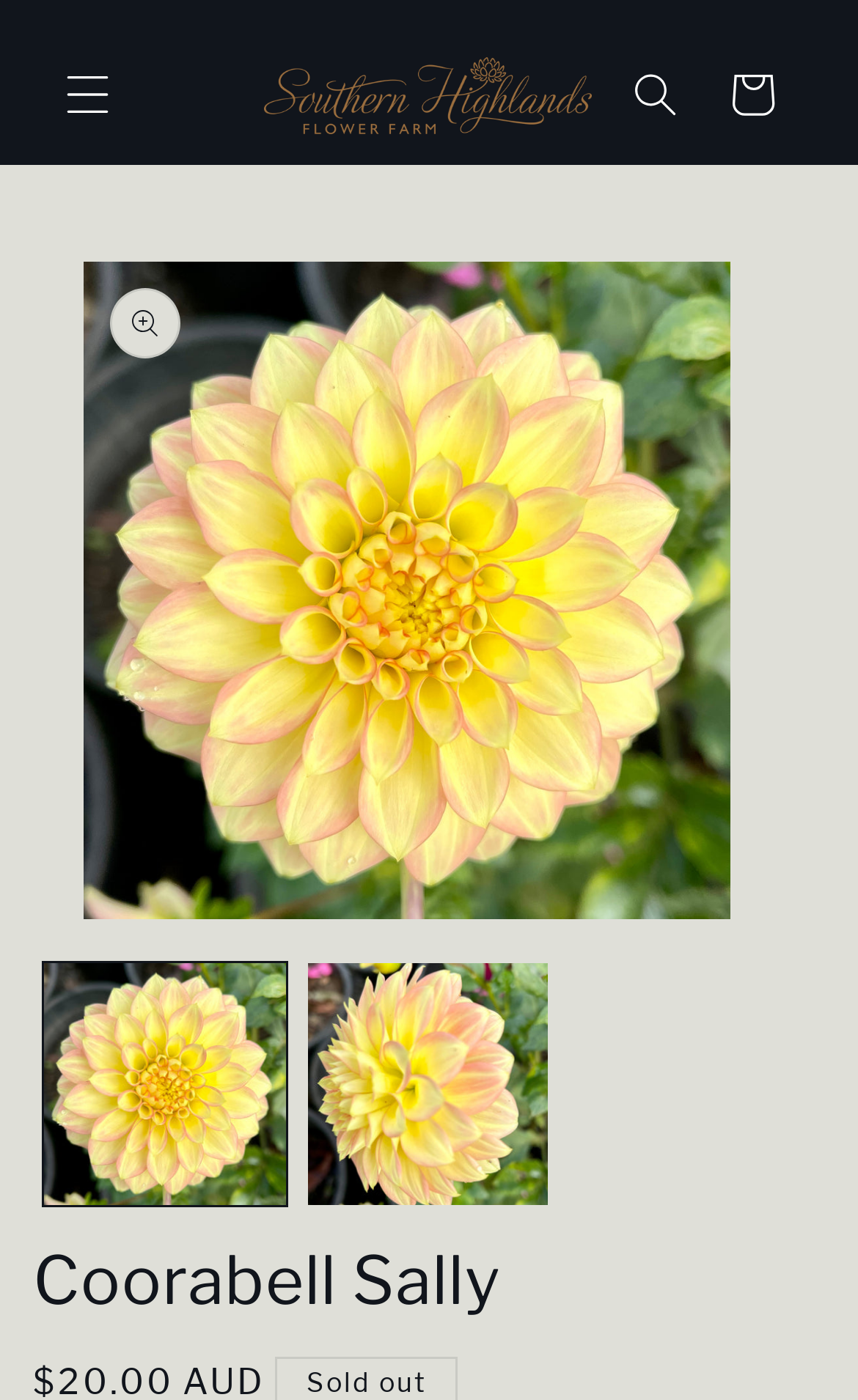Given the following UI element description: "Cart", find the bounding box coordinates in the webpage screenshot.

[0.821, 0.033, 0.933, 0.102]